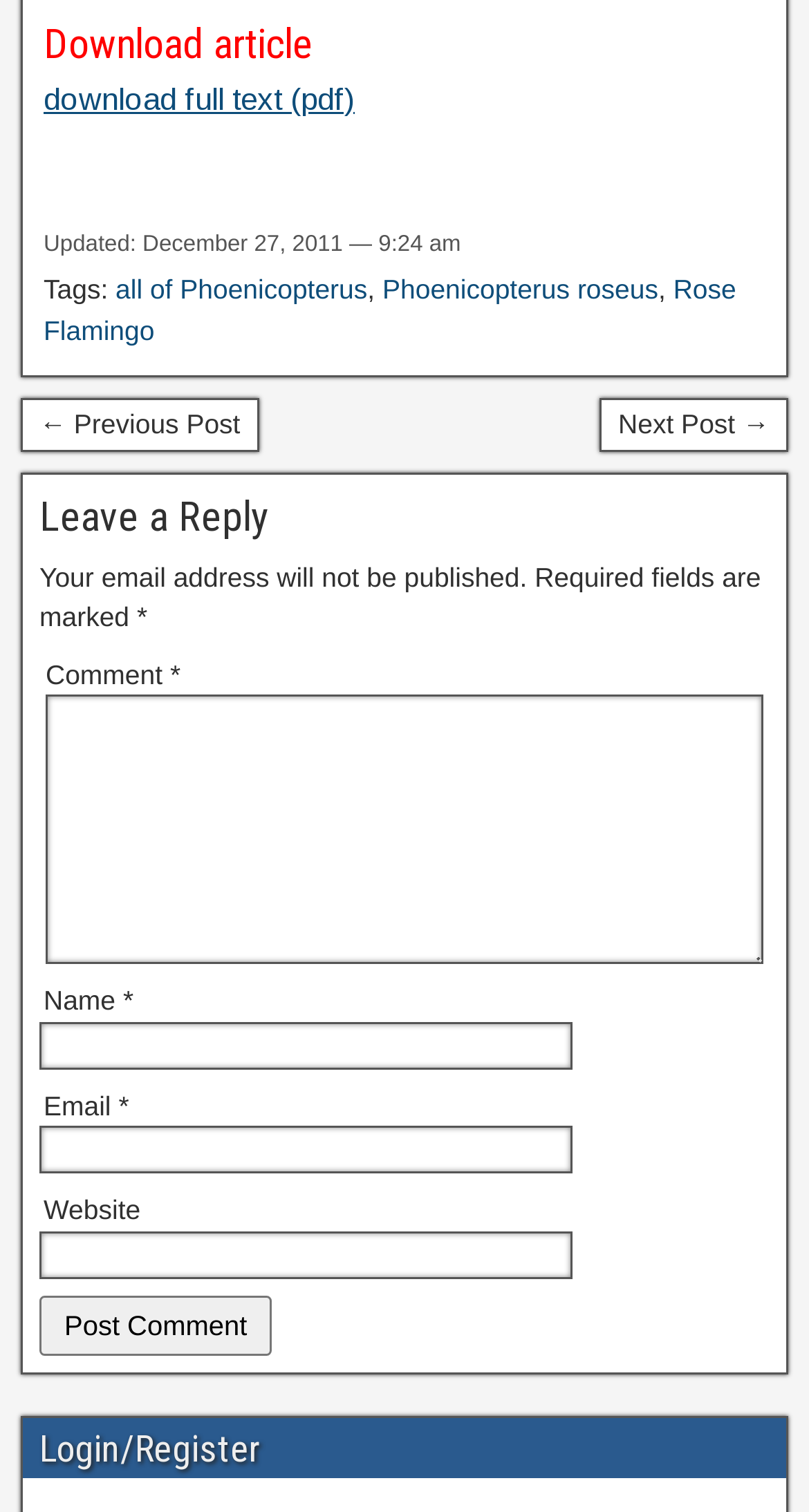What is required to leave a reply?
Give a one-word or short-phrase answer derived from the screenshot.

Name, Email, Comment